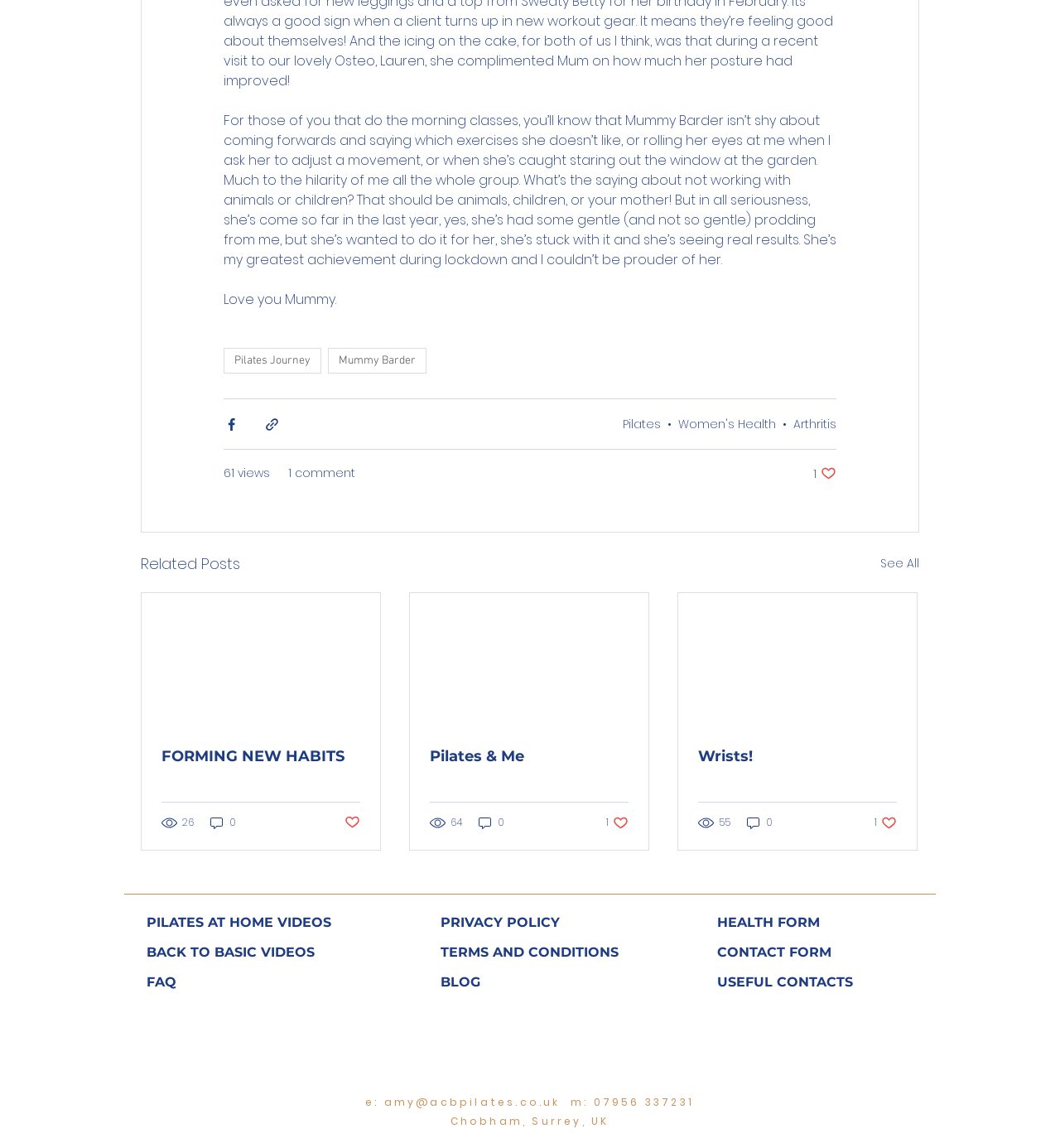Please reply to the following question with a single word or a short phrase:
What is the topic of the link 'Pilates Journey'?

Pilates